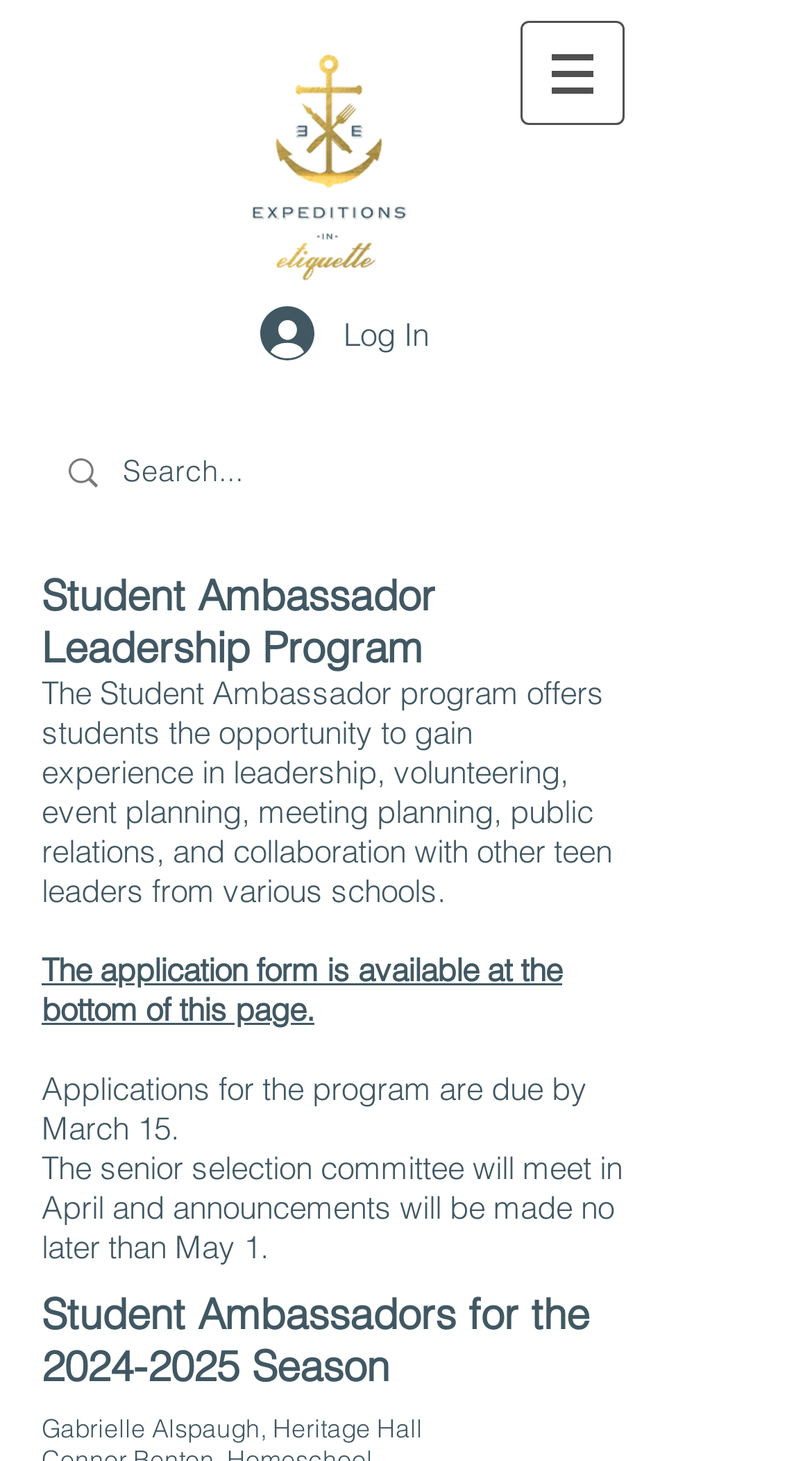What is the deadline for applications?
Using the image as a reference, answer with just one word or a short phrase.

March 15